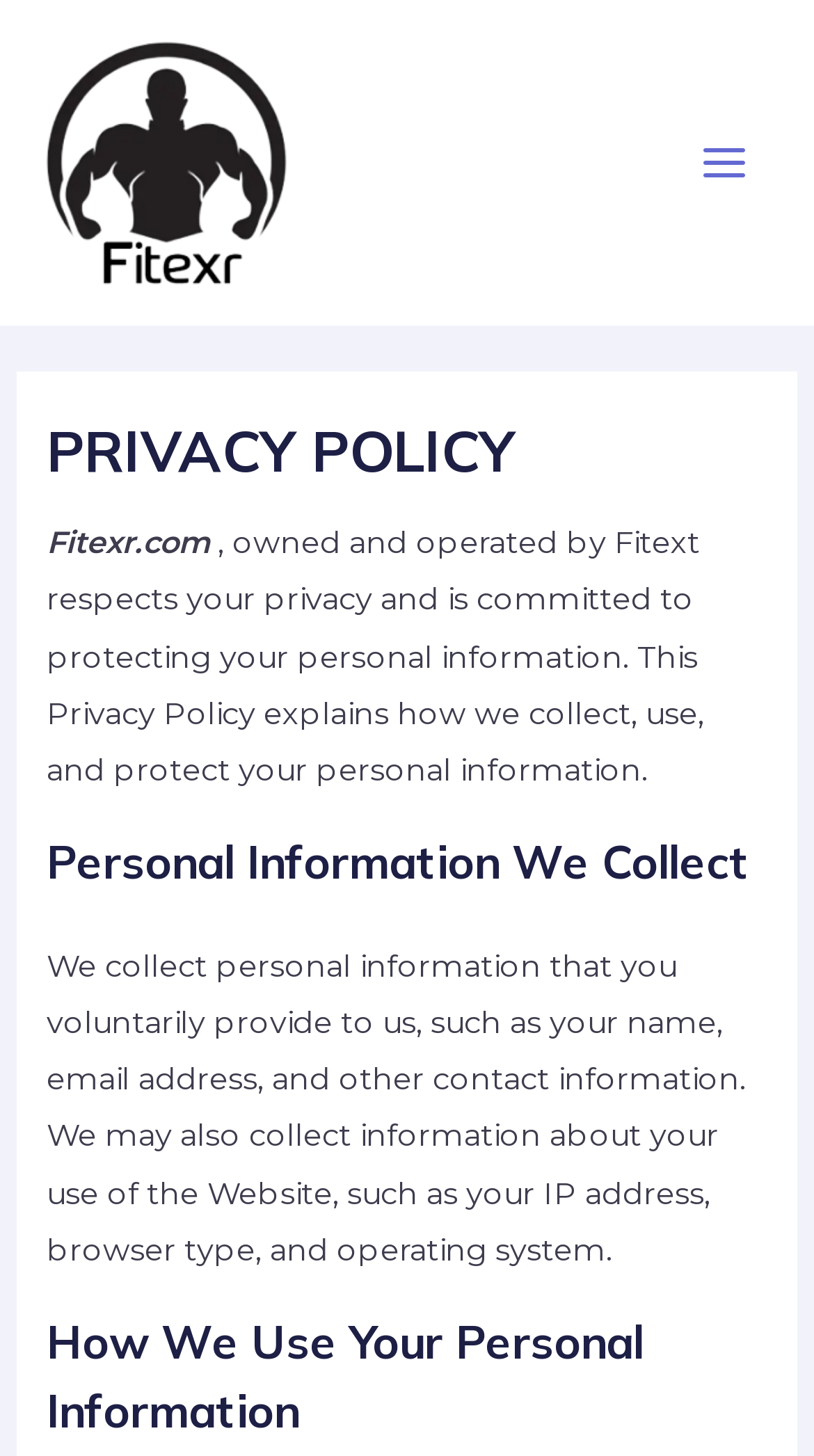Describe the webpage meticulously, covering all significant aspects.

The webpage is about the privacy policy of Fitexr.com, owned and operated by Fitext. At the top-left corner, there is a link with an image of a man with fitness and exercise. On the top-right corner, there is a button labeled "Main Menu" with an icon. 

Below the button, there is a header section that spans across the page, containing the title "PRIVACY POLICY" in a large font. Underneath the title, there is a paragraph of text that explains the purpose of the privacy policy, stating that Fitexr.com respects users' privacy and is committed to protecting their personal information.

The main content of the page is divided into sections, each with a heading. The first section is "Personal Information We Collect", which describes the types of personal information that Fitexr.com collects, including name, email address, and other contact information, as well as IP address, browser type, and operating system. 

The second section is "How We Use Your Personal Information", but its content is not fully visible on the current screen.